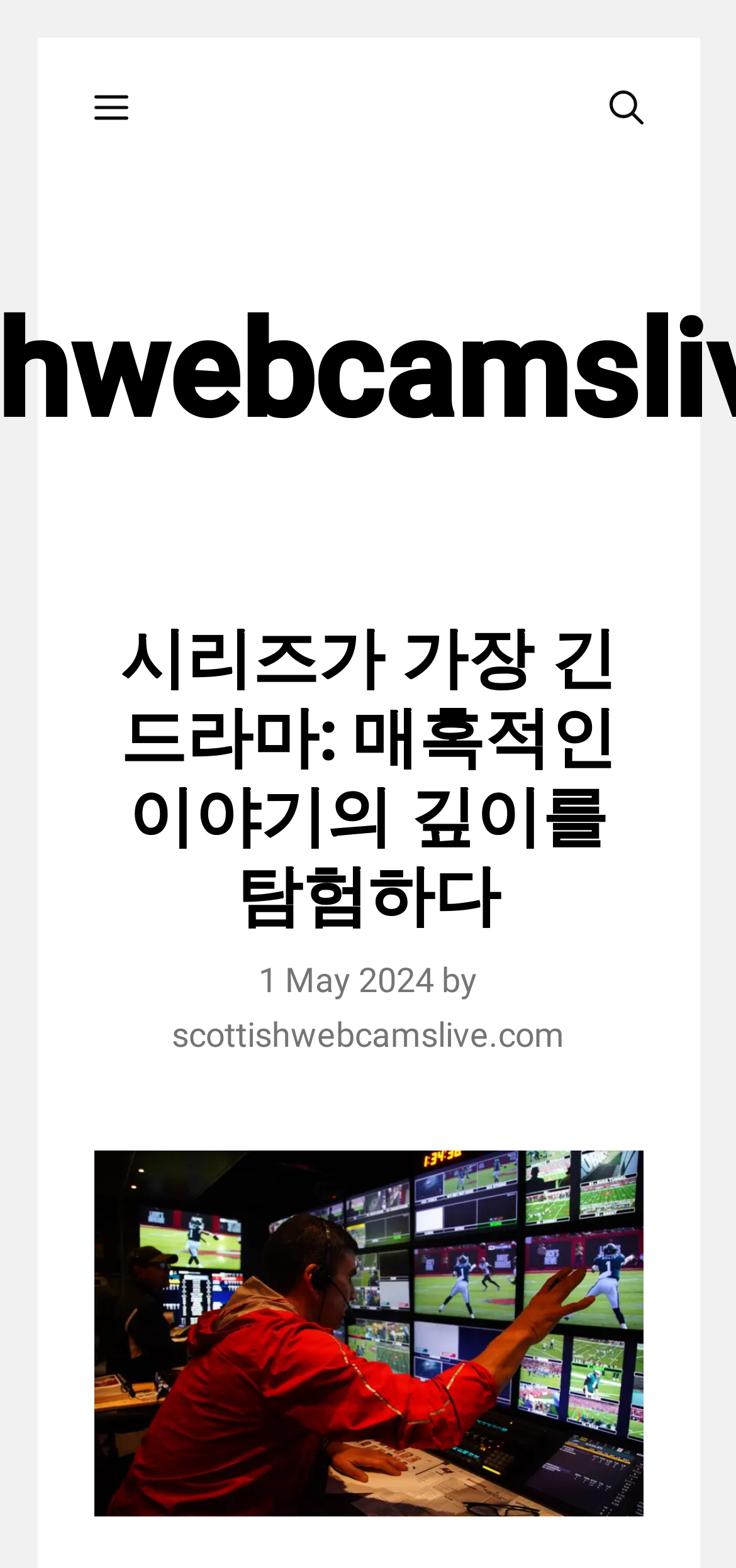What is the name of the website?
From the screenshot, provide a brief answer in one word or phrase.

scottishwebcamslive.com